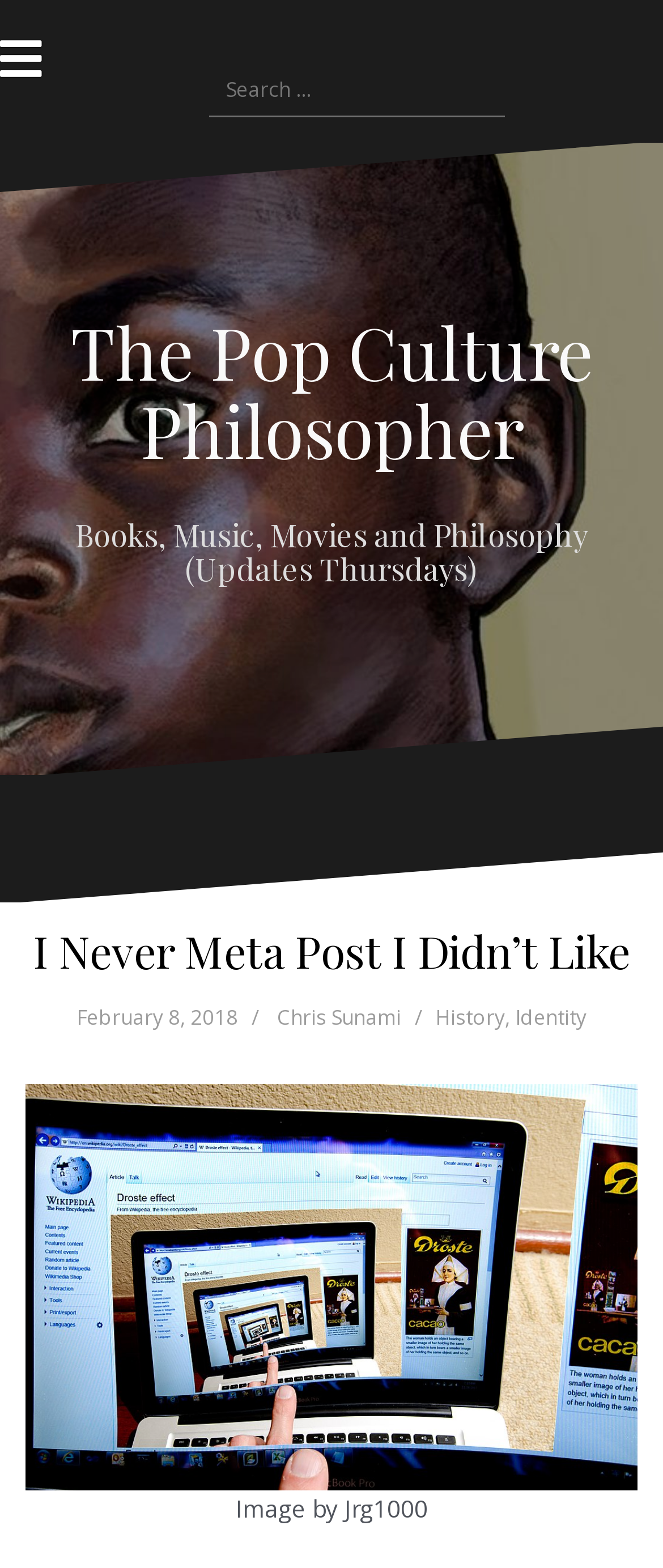What is the topic of the latest article?
Based on the screenshot, provide a one-word or short-phrase response.

I Never Meta Post I Didn’t Like